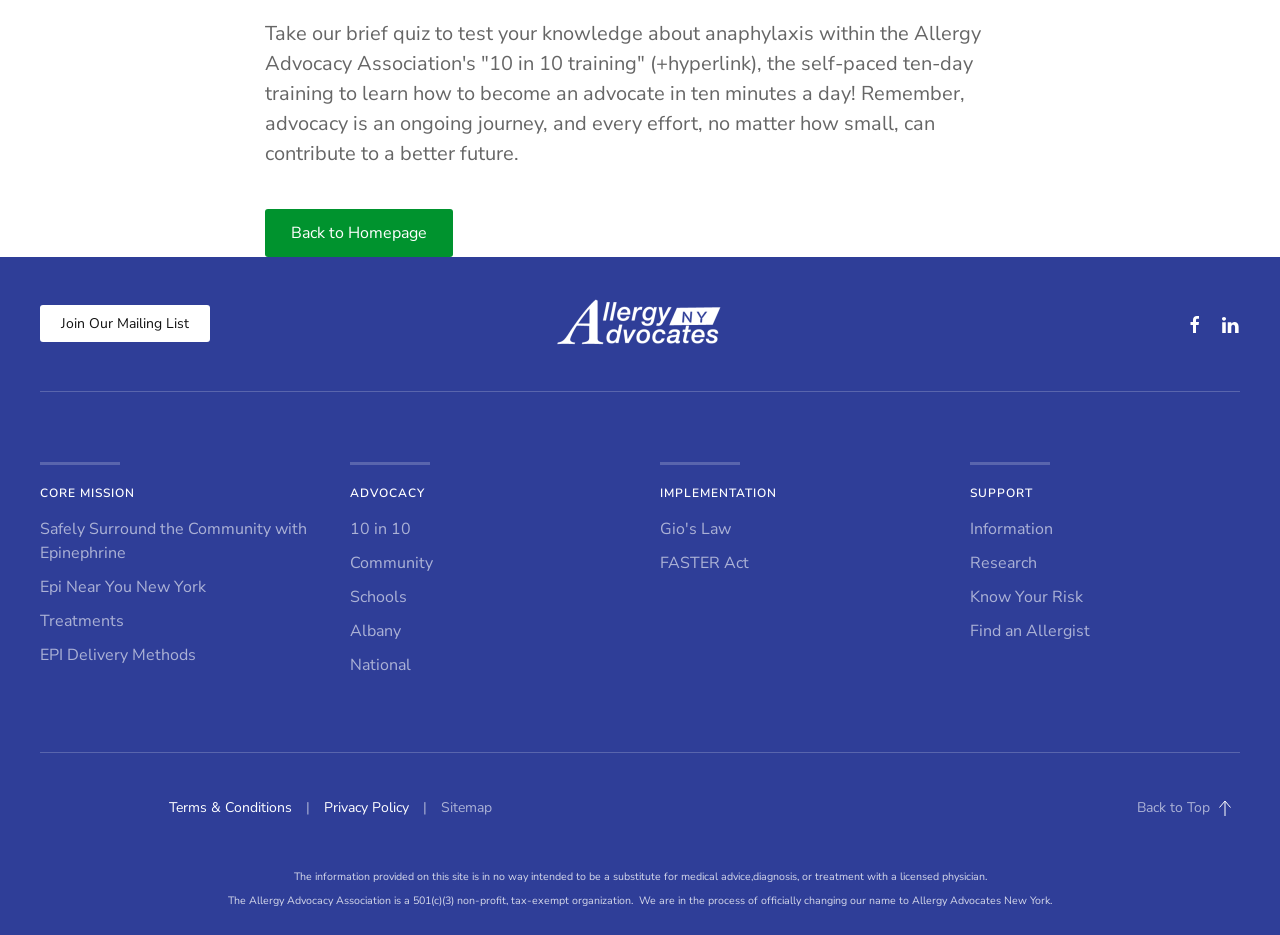Please locate the clickable area by providing the bounding box coordinates to follow this instruction: "Join the mailing list".

[0.031, 0.326, 0.164, 0.366]